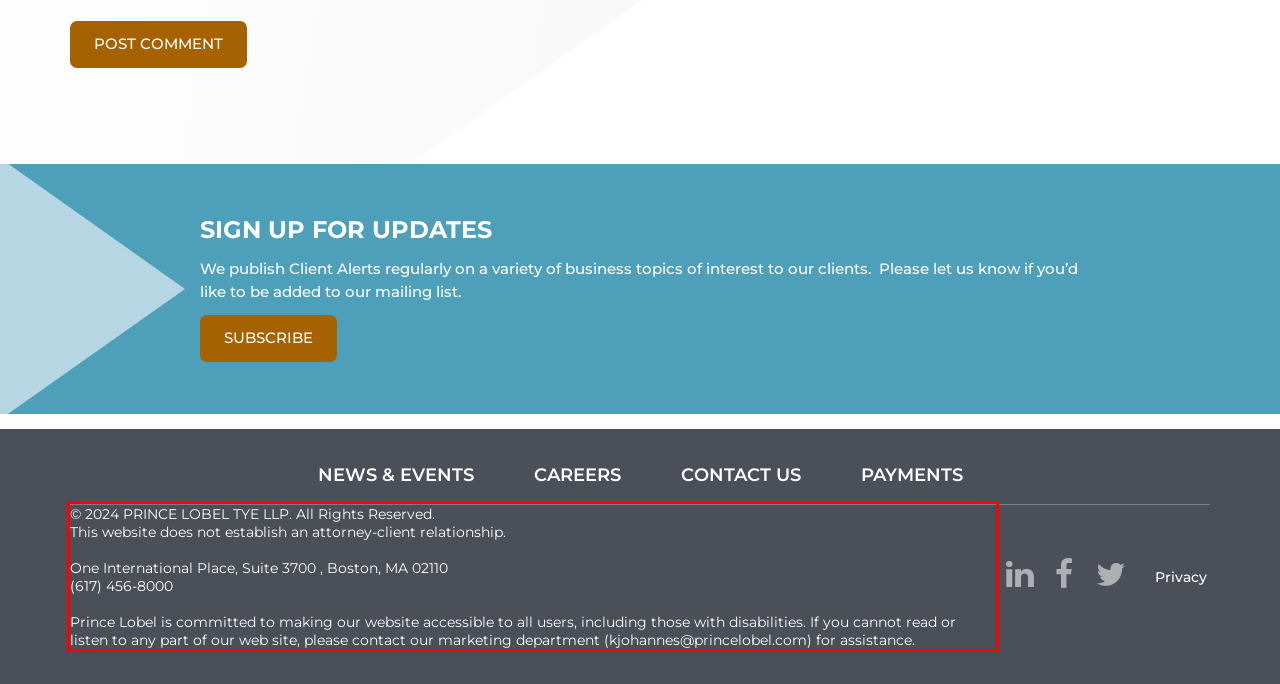Examine the webpage screenshot, find the red bounding box, and extract the text content within this marked area.

© 2024 PRINCE LOBEL TYE LLP. All Rights Reserved. This website does not establish an attorney-client relationship. One International Place, Suite 3700 , Boston, MA 02110 (617) 456-8000 Prince Lobel is committed to making our website accessible to all users, including those with disabilities. If you cannot read or listen to any part of our web site, please contact our marketing department (kjohannes@princelobel.com) for assistance.